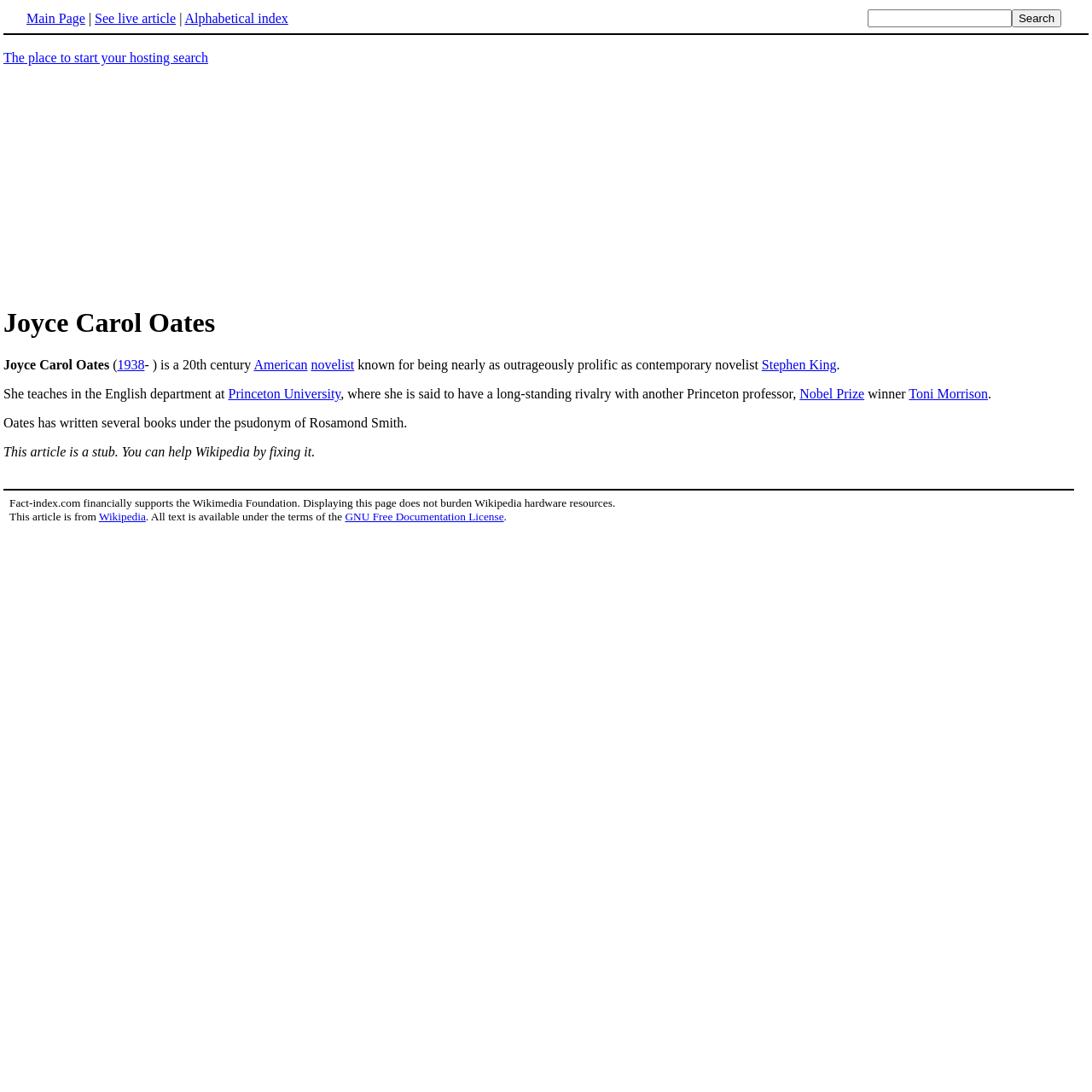What is the current state of this article?
We need a detailed and exhaustive answer to the question. Please elaborate.

The webpage explicitly states that 'This article is a stub. You can help Wikipedia by fixing it.', which indicates that the current state of this article is a stub.